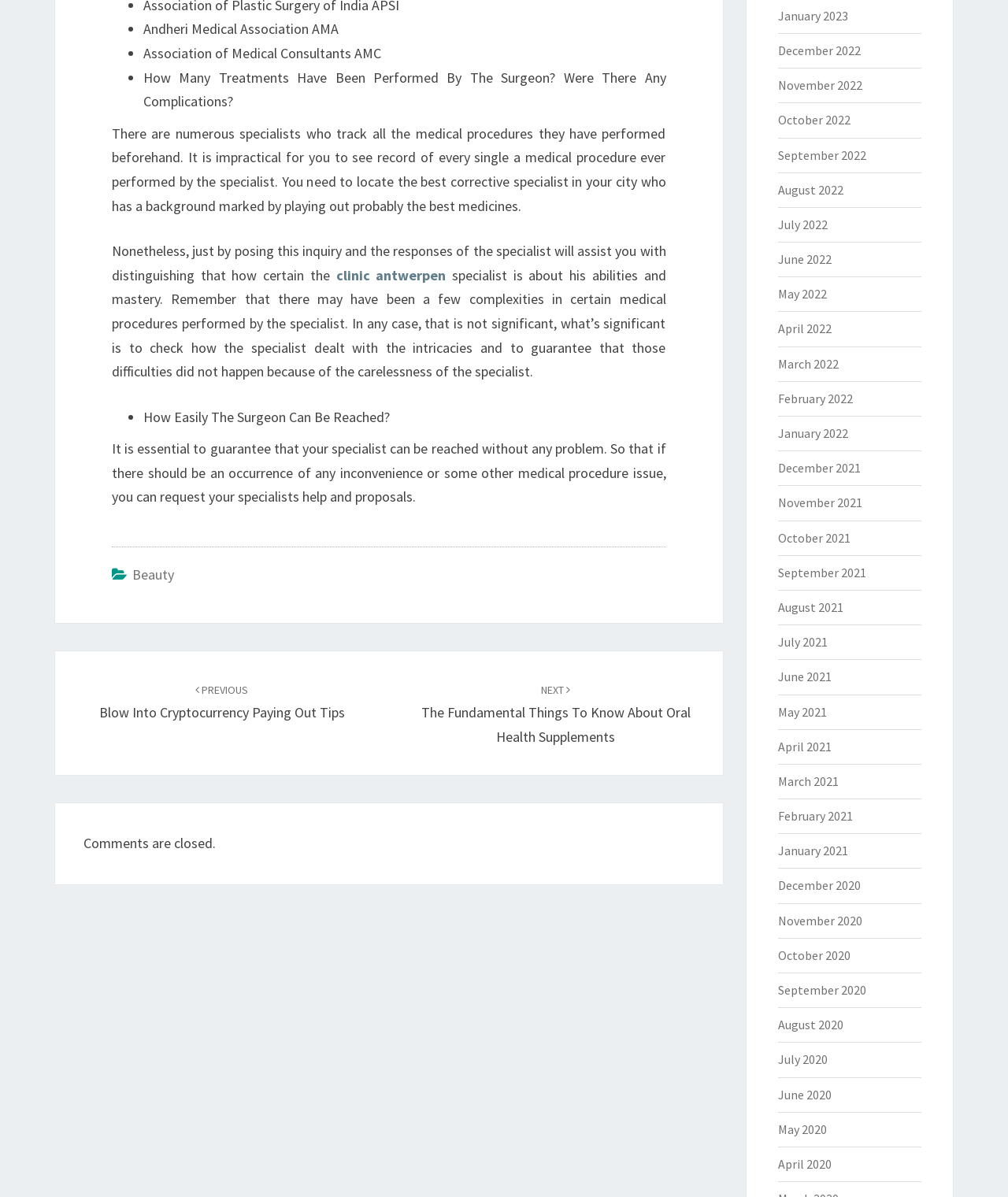What is the importance of a surgeon being easily reachable?
Refer to the image and answer the question using a single word or phrase.

To get help in case of any medical issue